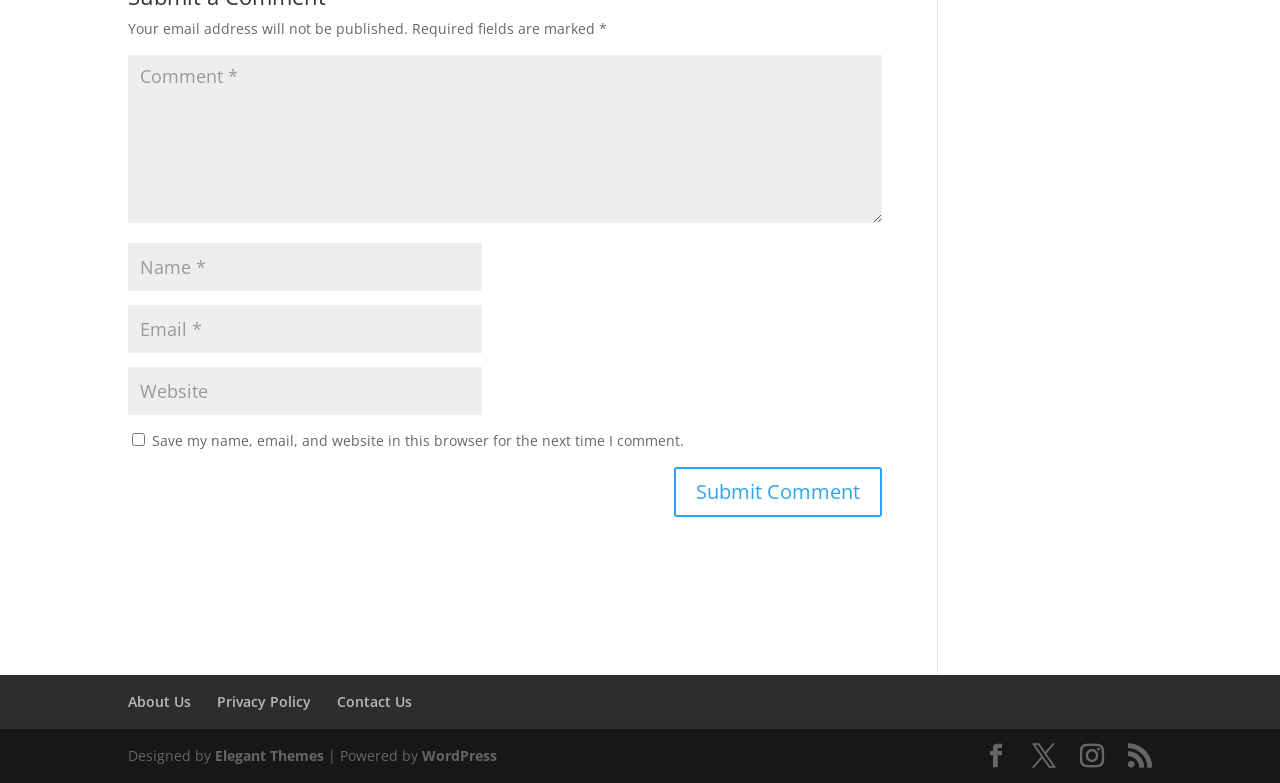What is the button at the bottom of the comment form for?
Based on the image, give a one-word or short phrase answer.

Submit Comment